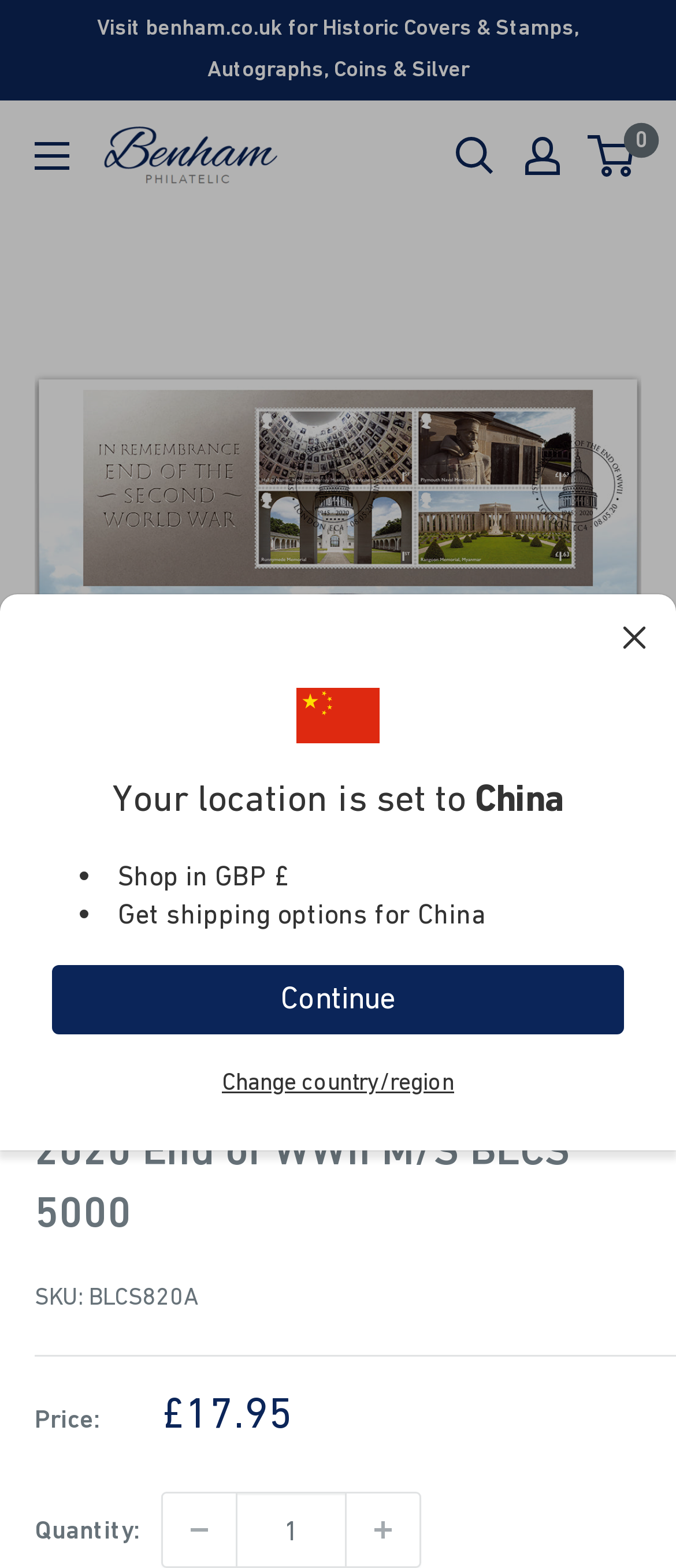Can you provide the bounding box coordinates for the element that should be clicked to implement the instruction: "Zoom in the product image"?

[0.051, 0.156, 0.949, 0.543]